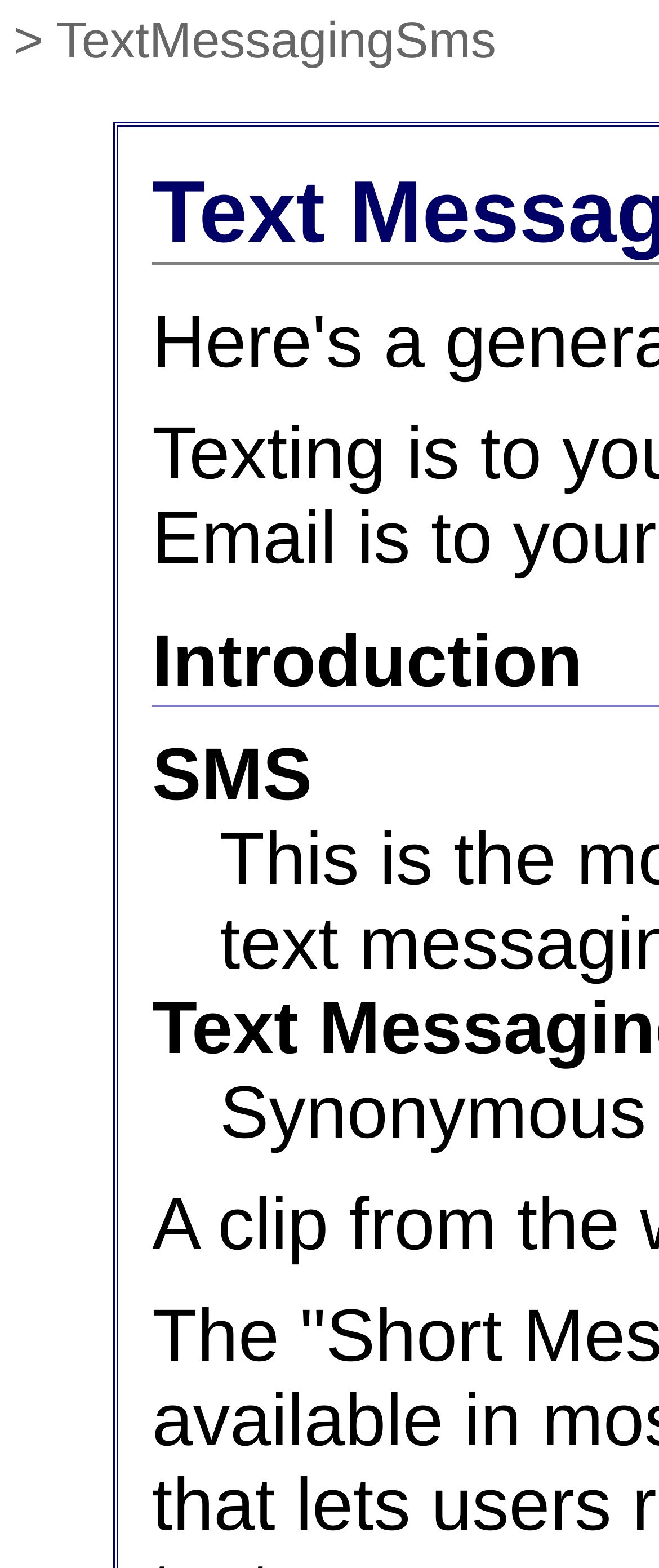Locate the primary headline on the webpage and provide its text.

Text Messaging Sms